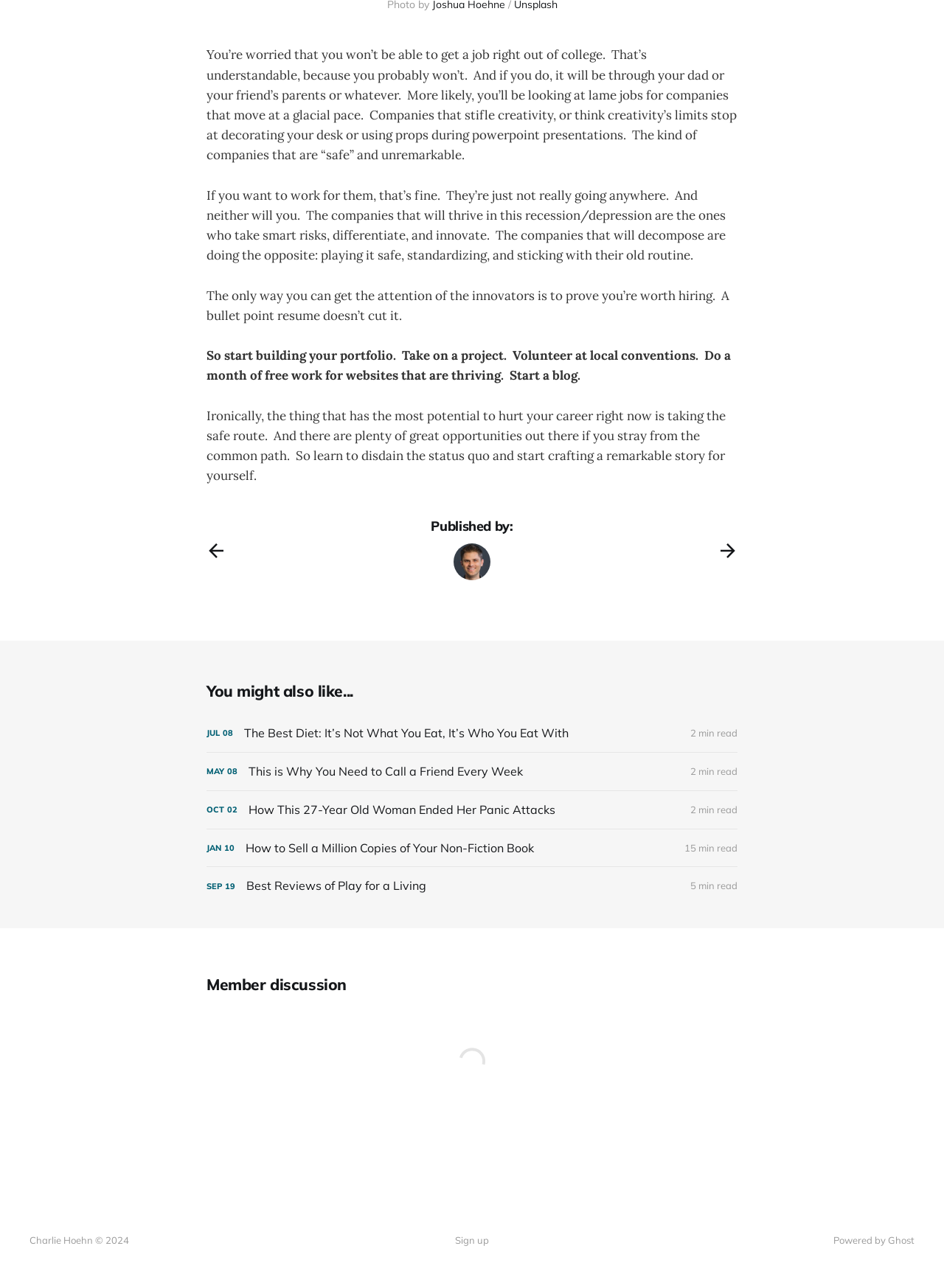What is the format of the articles in the 'You might also like...' section?
Provide a short answer using one word or a brief phrase based on the image.

Title, date, and read time